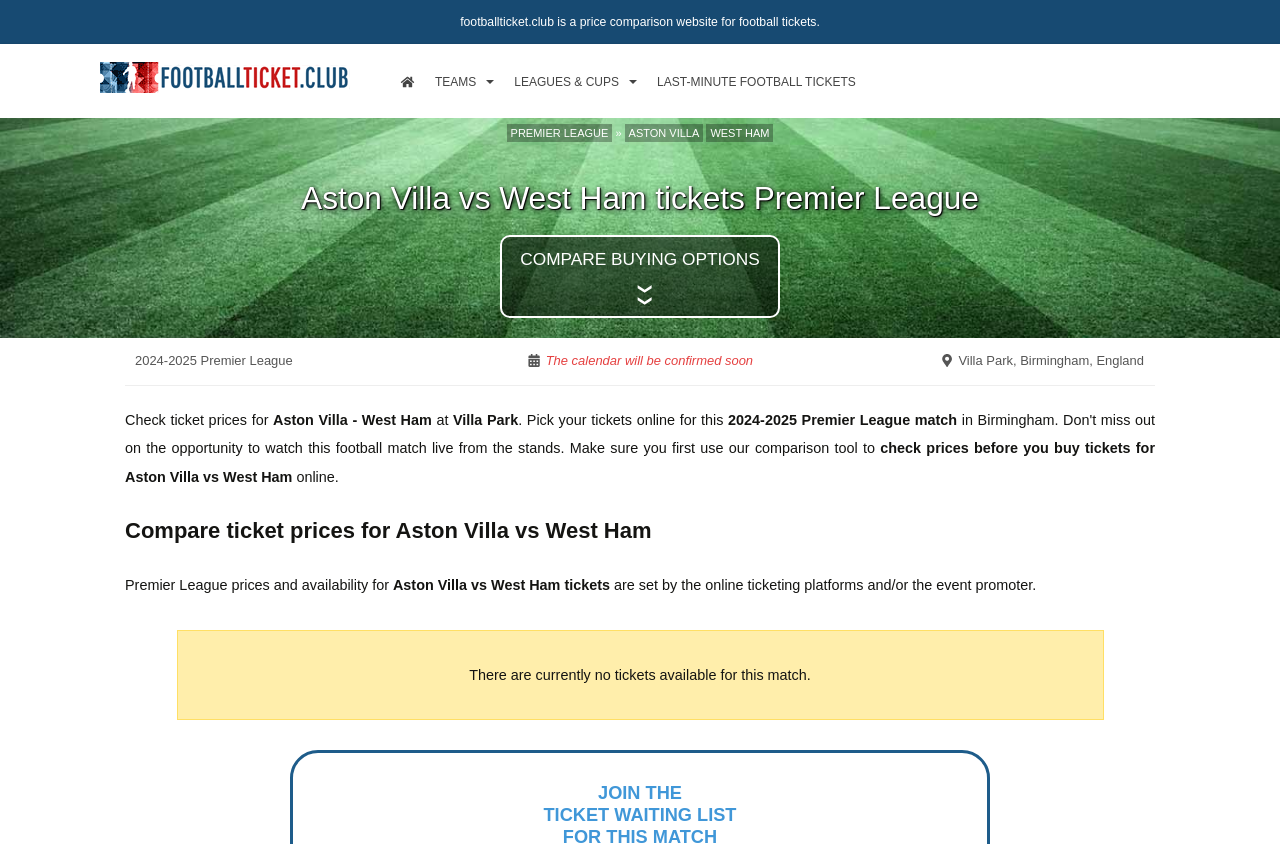Find and indicate the bounding box coordinates of the region you should select to follow the given instruction: "View Manchester Utd tickets".

[0.176, 0.189, 0.332, 0.226]